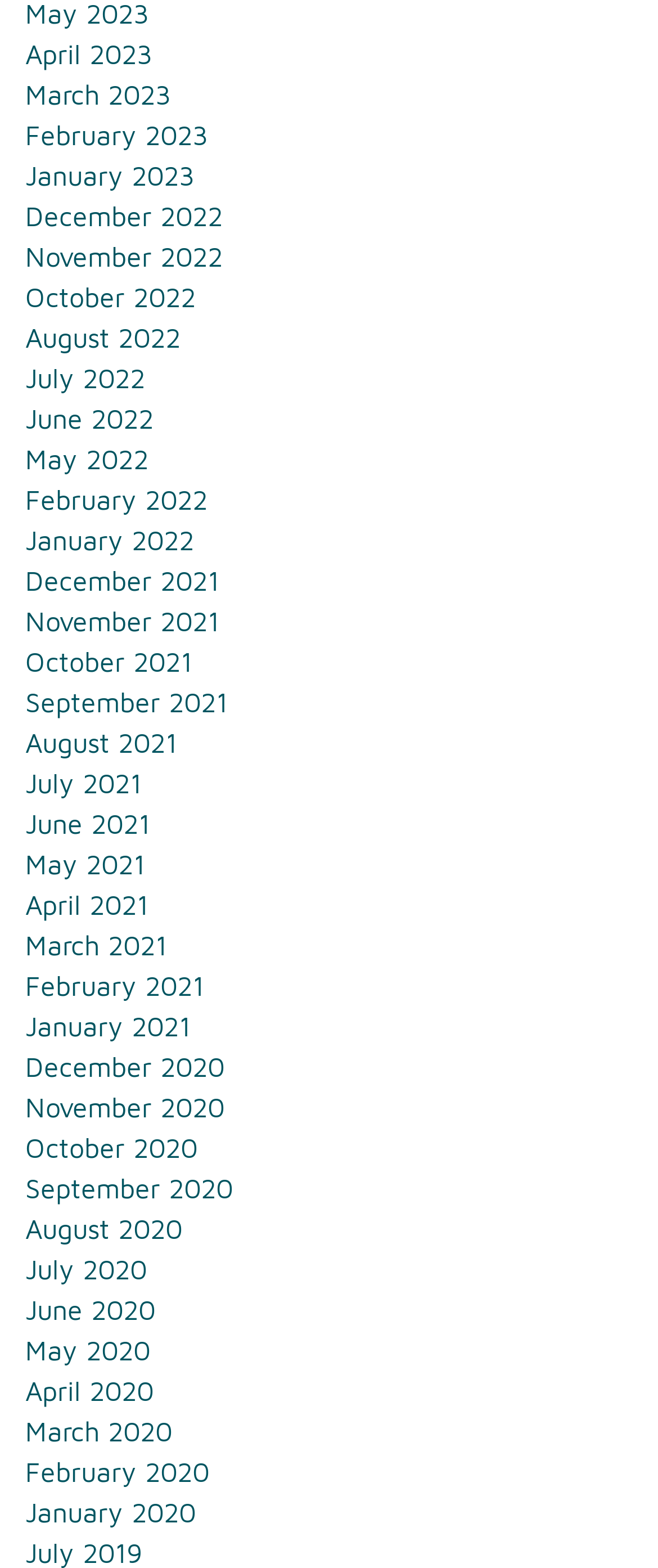Are the months listed in chronological order?
Refer to the image and provide a concise answer in one word or phrase.

Yes